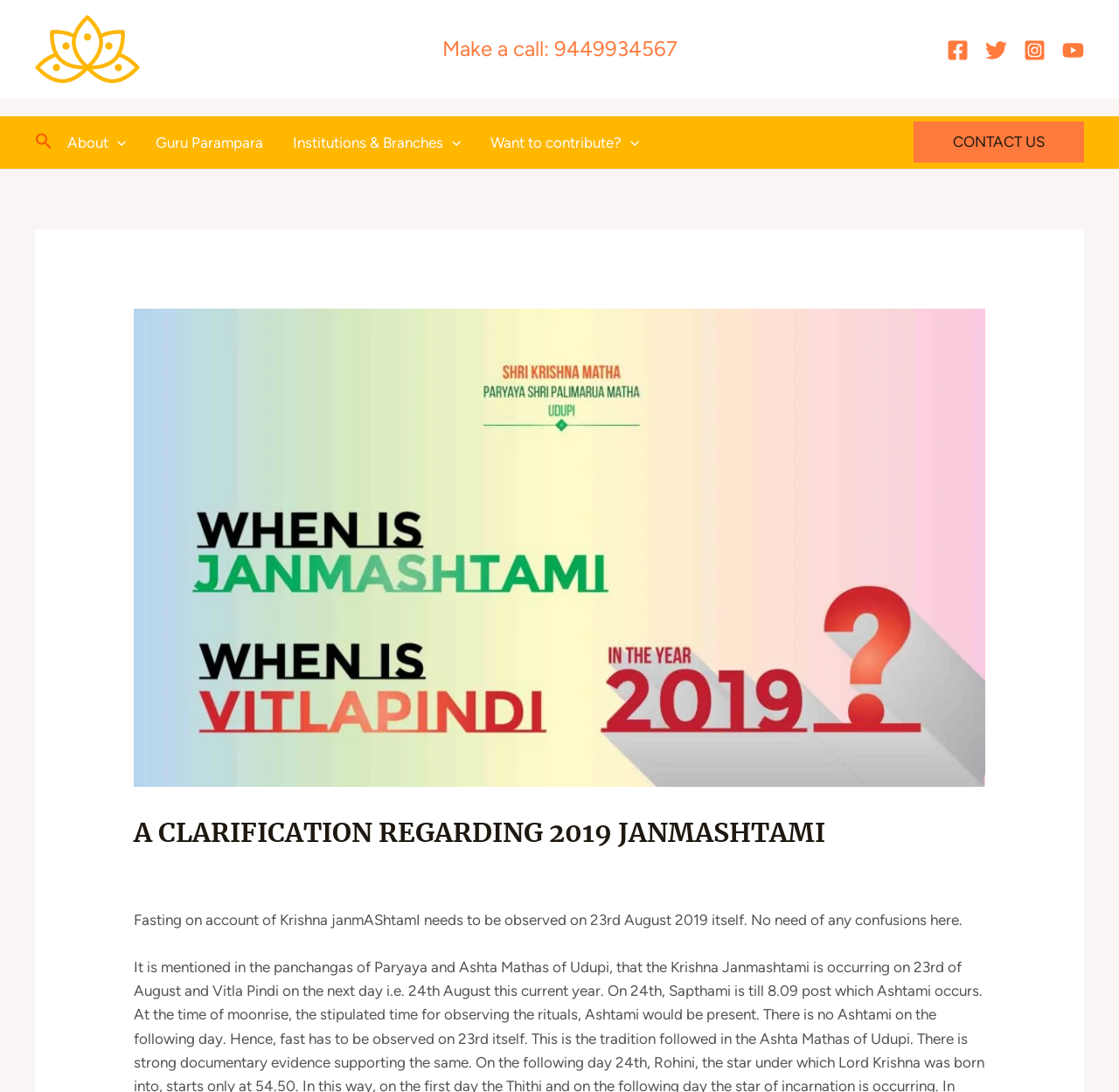Using the provided description: "aria-label="Facebook"", find the bounding box coordinates of the corresponding UI element. The output should be four float numbers between 0 and 1, in the format [left, top, right, bottom].

[0.846, 0.036, 0.866, 0.056]